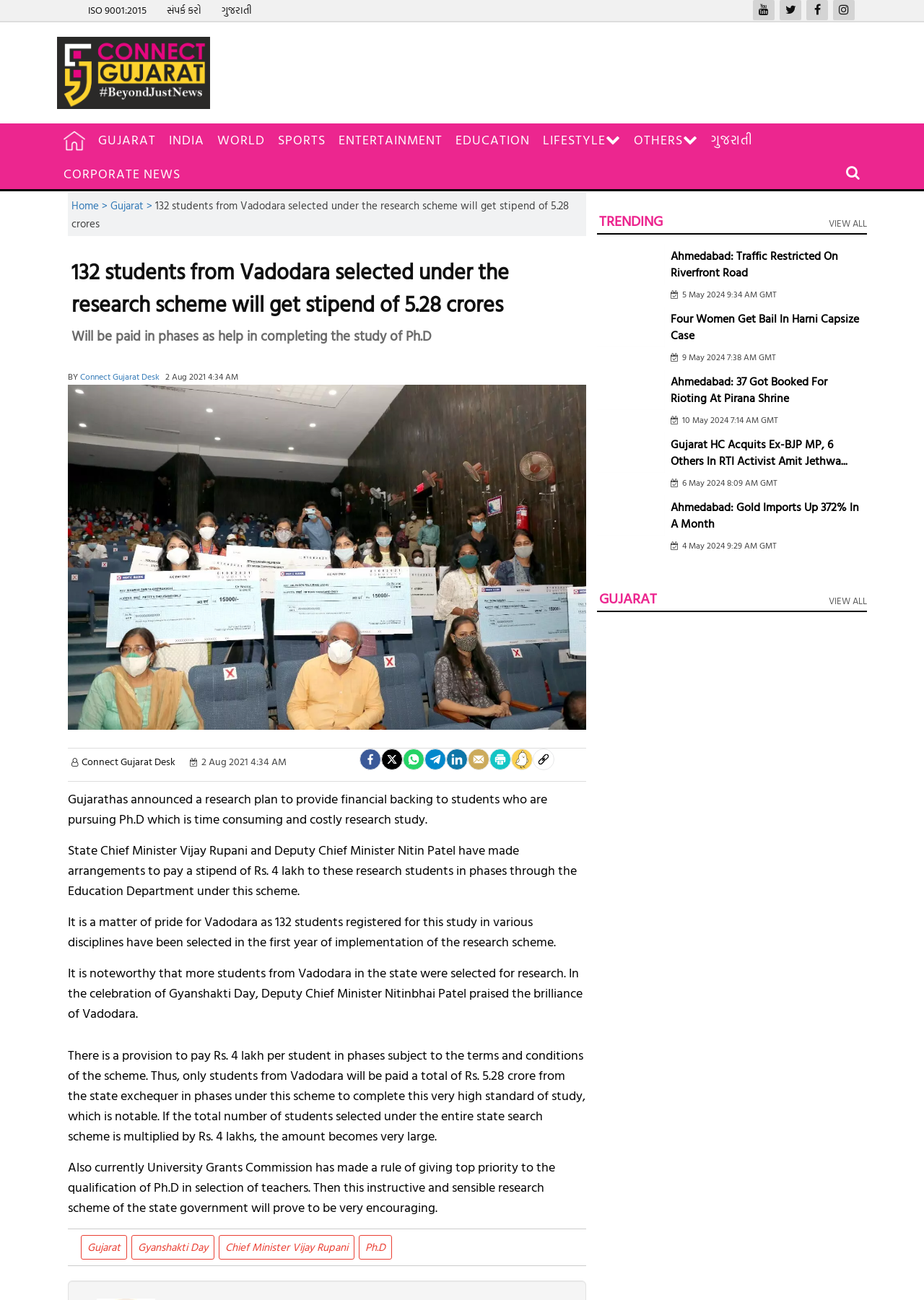Please identify the bounding box coordinates of the region to click in order to complete the task: "view trending news". The coordinates must be four float numbers between 0 and 1, specified as [left, top, right, bottom].

[0.646, 0.164, 0.72, 0.177]